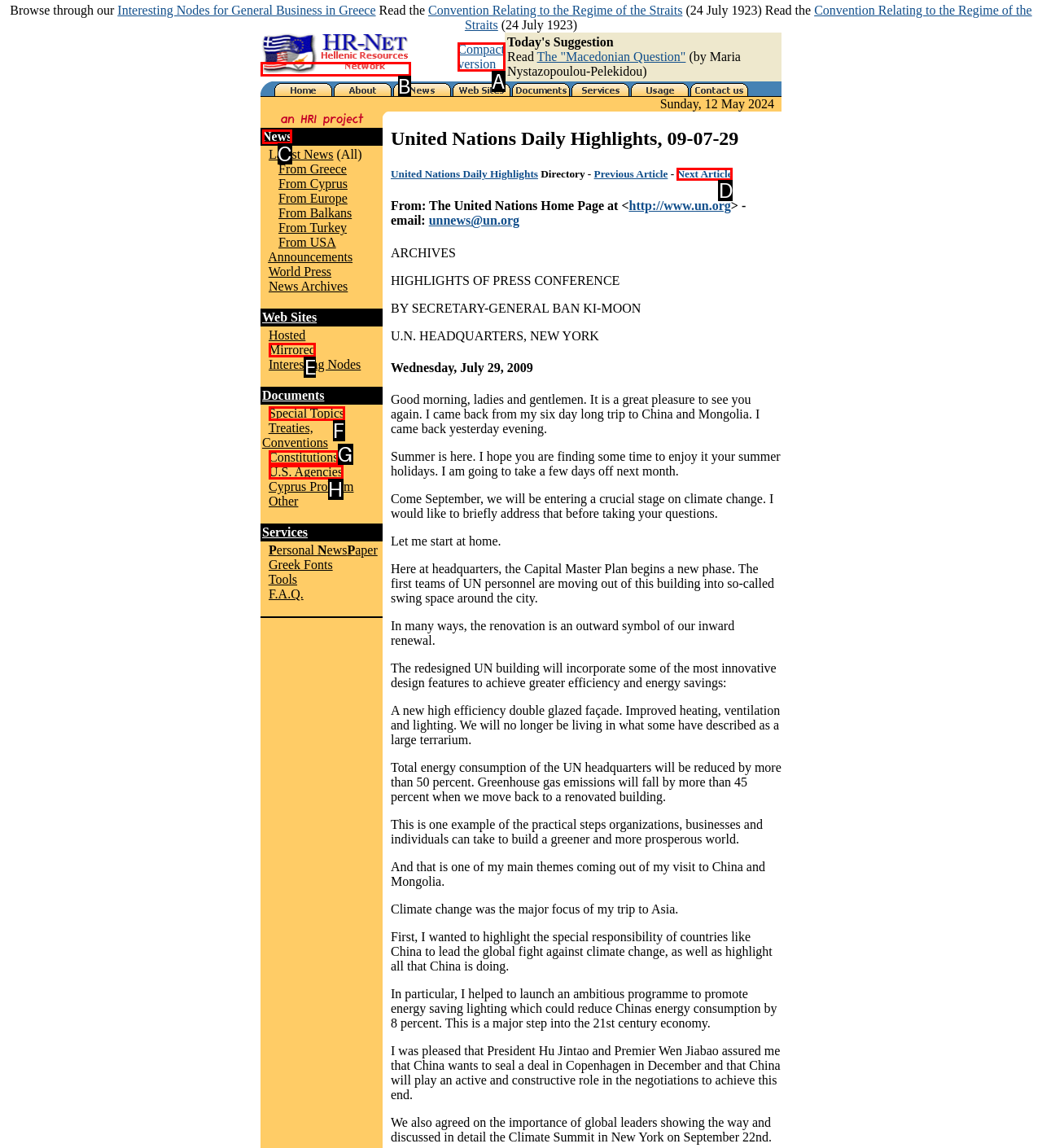Look at the highlighted elements in the screenshot and tell me which letter corresponds to the task: Go to the News page.

C